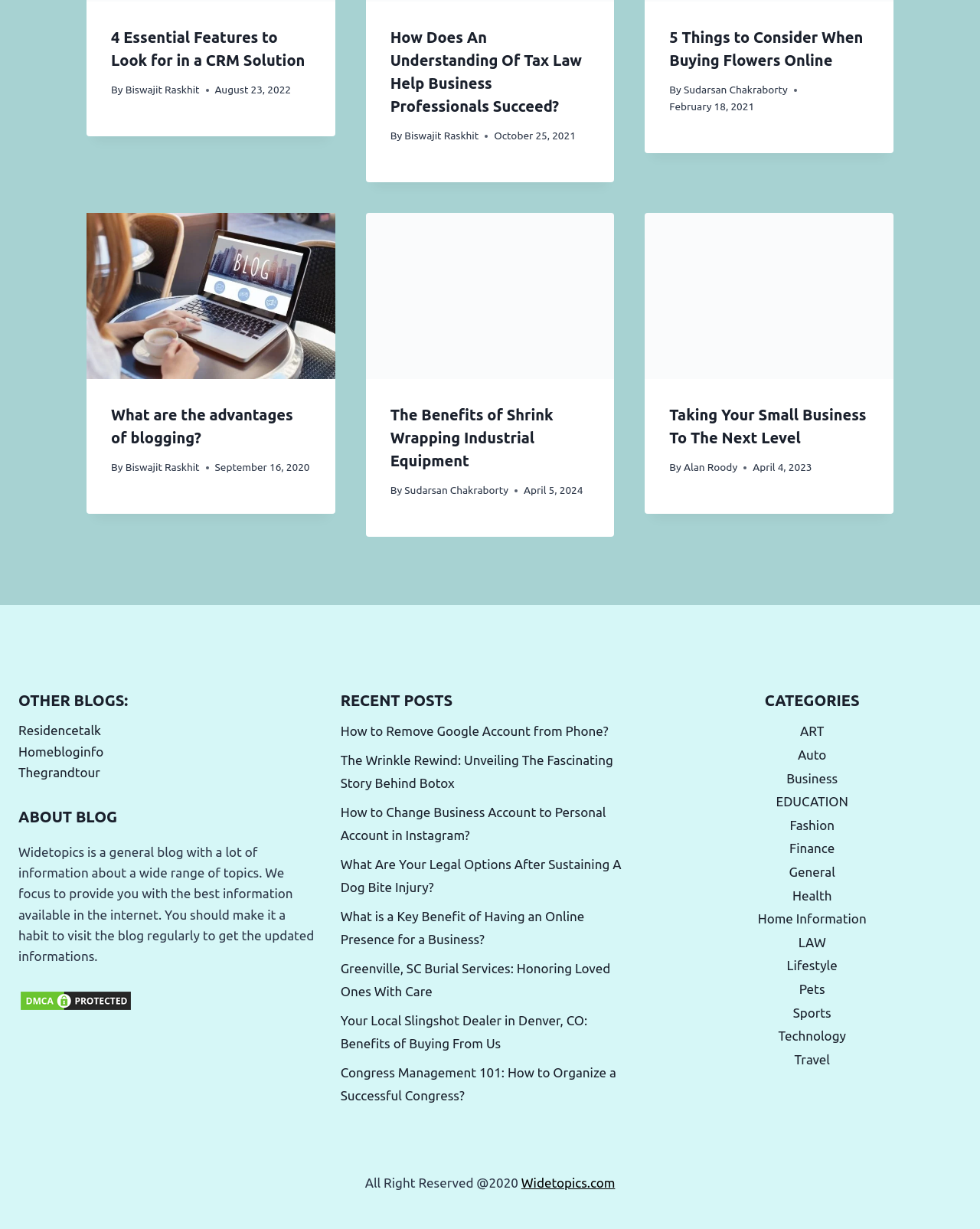Ascertain the bounding box coordinates for the UI element detailed here: "General". The coordinates should be provided as [left, top, right, bottom] with each value being a float between 0 and 1.

[0.805, 0.703, 0.852, 0.715]